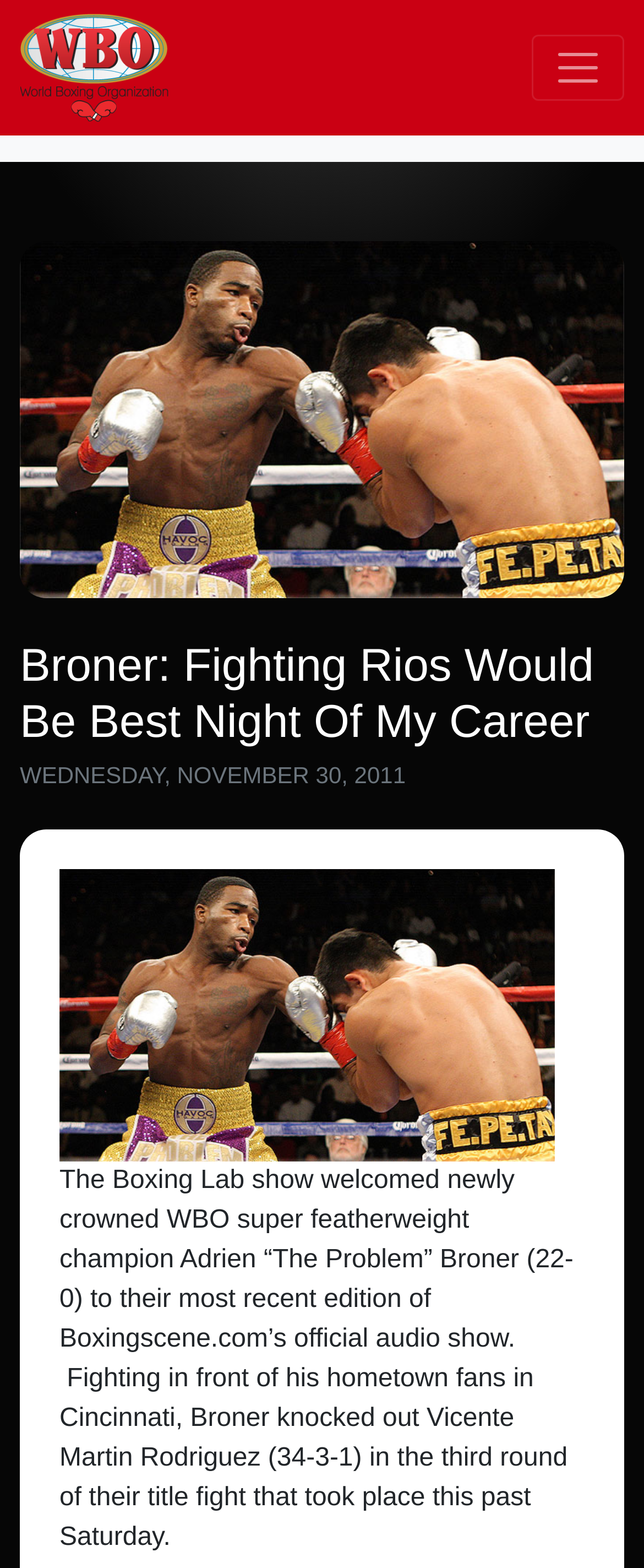Find the bounding box coordinates of the UI element according to this description: "alt="WBO"".

[0.031, 0.008, 0.262, 0.078]